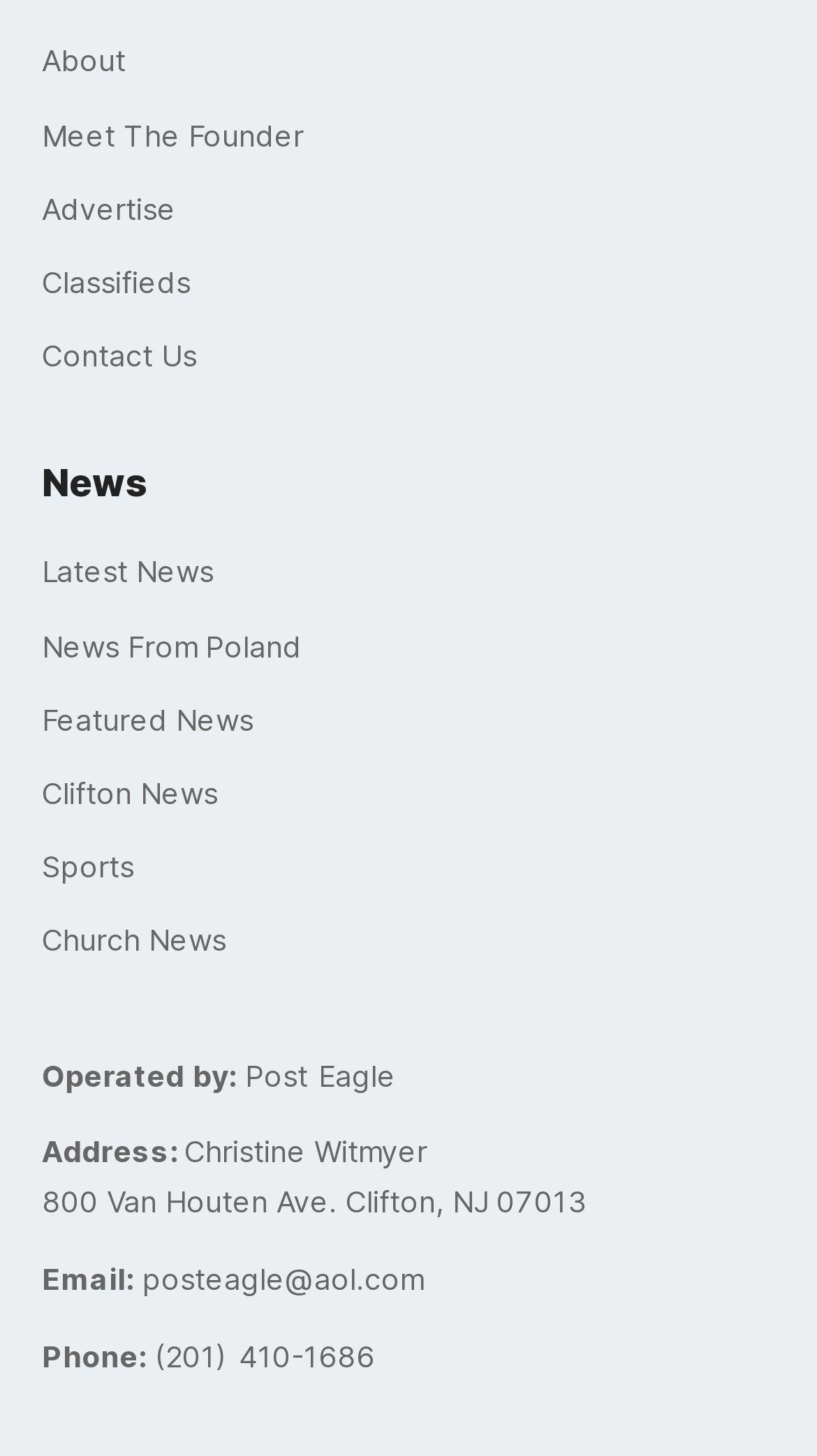Find and indicate the bounding box coordinates of the region you should select to follow the given instruction: "View Latest News".

[0.051, 0.374, 0.949, 0.411]